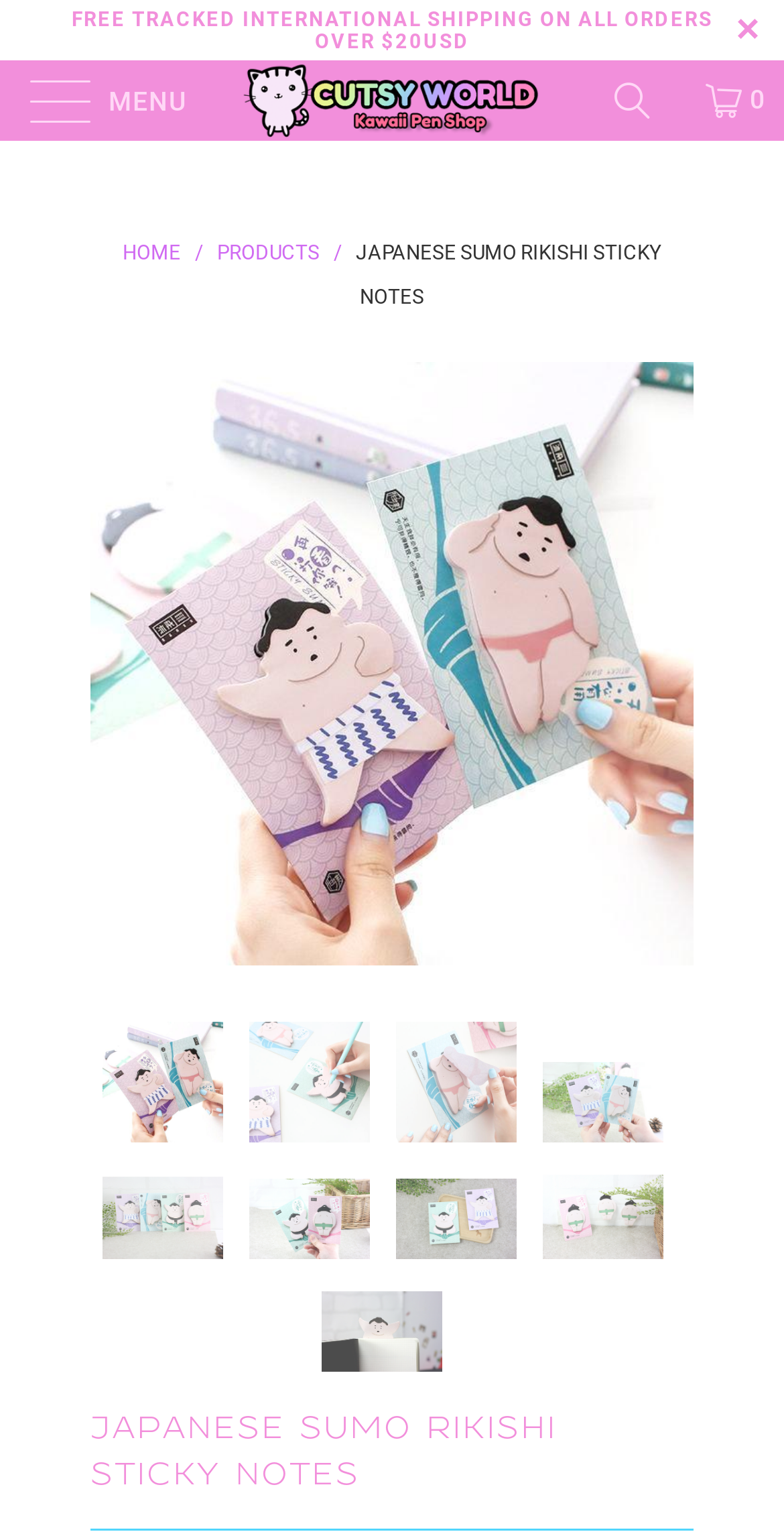Please mark the bounding box coordinates of the area that should be clicked to carry out the instruction: "Click on the 'next' button".

[0.785, 0.235, 0.887, 0.627]